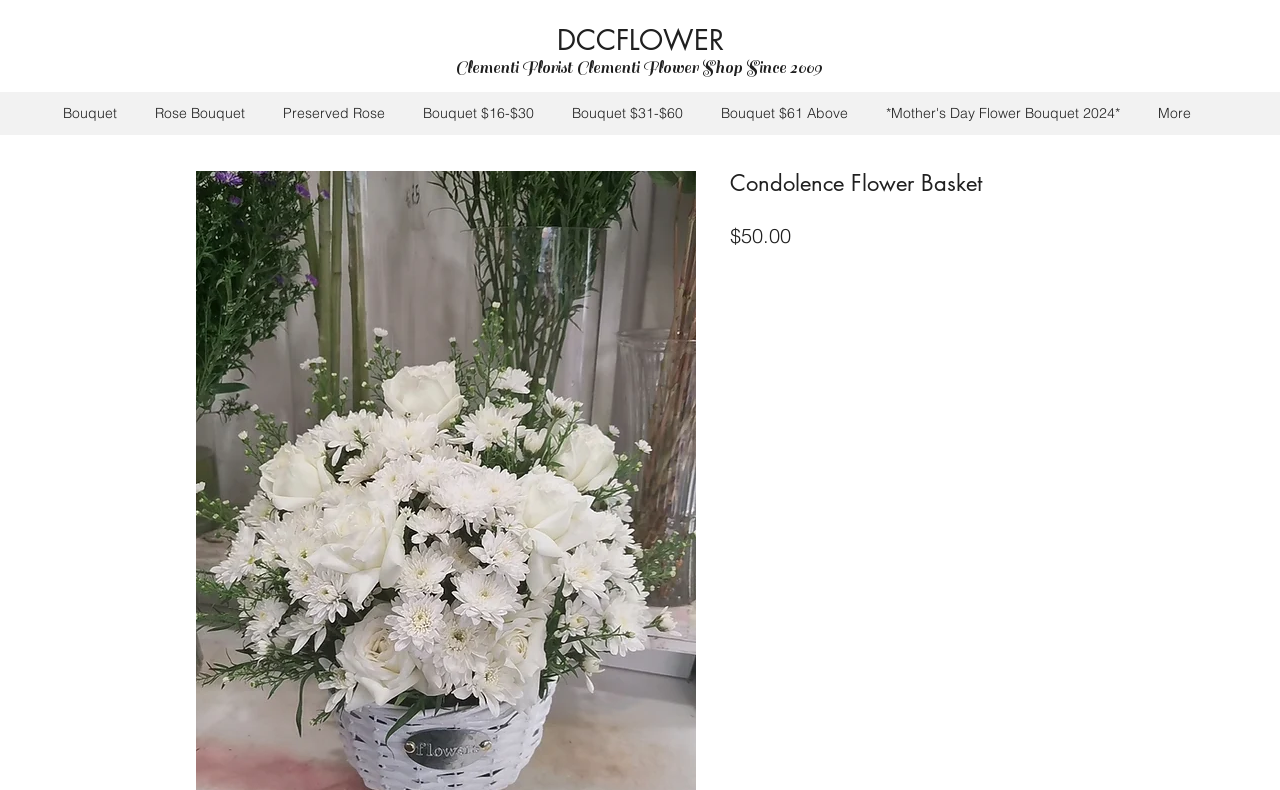How many bouquet price ranges are available?
Provide an in-depth and detailed explanation in response to the question.

There are three bouquet price ranges available: 'Bouquet $16-$30', 'Bouquet $31-$60', and 'Bouquet $61 Above', which are listed under the navigation menu 'Site'.